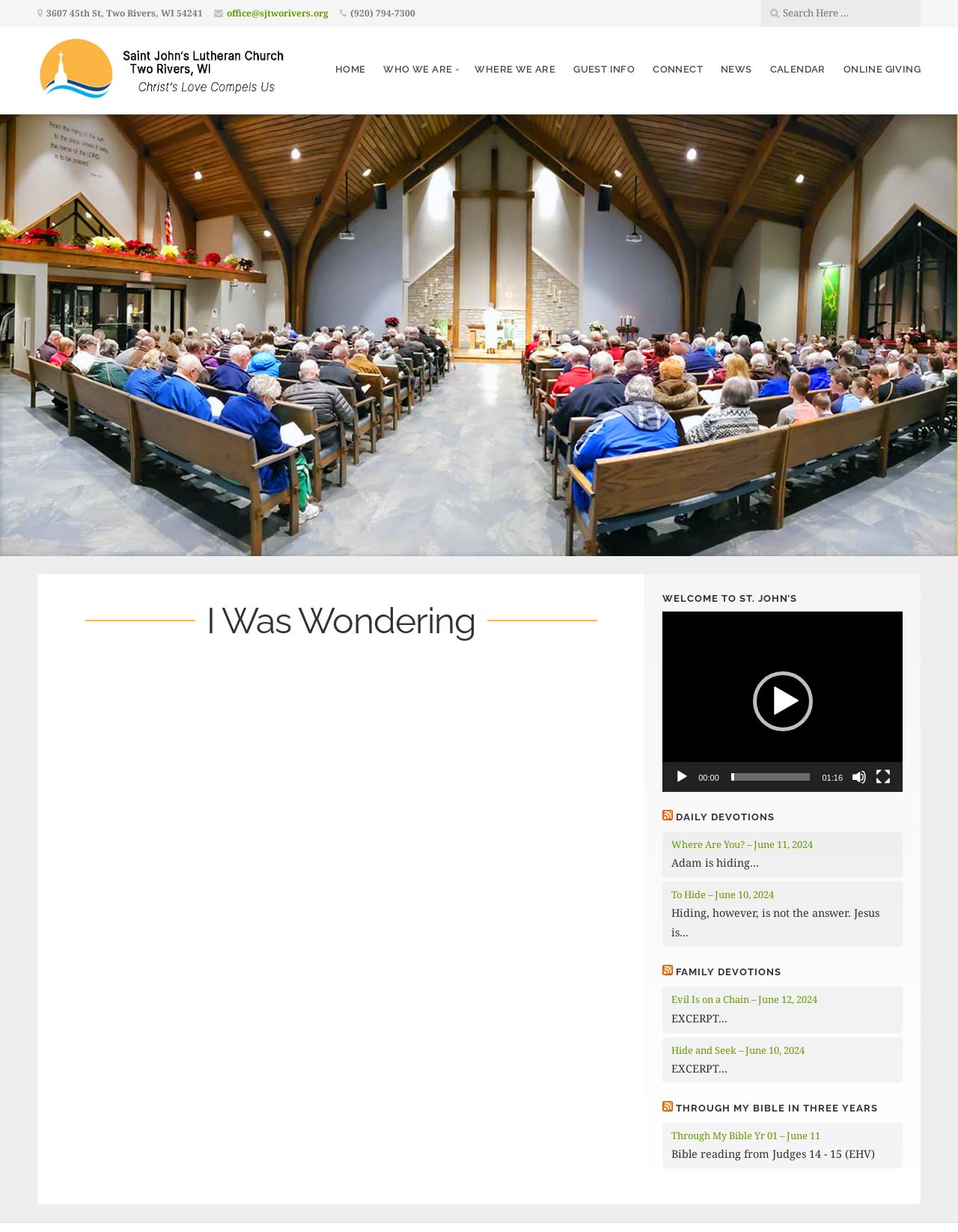Please determine the bounding box coordinates of the clickable area required to carry out the following instruction: "read daily devotions". The coordinates must be four float numbers between 0 and 1, represented as [left, top, right, bottom].

[0.706, 0.658, 0.809, 0.667]